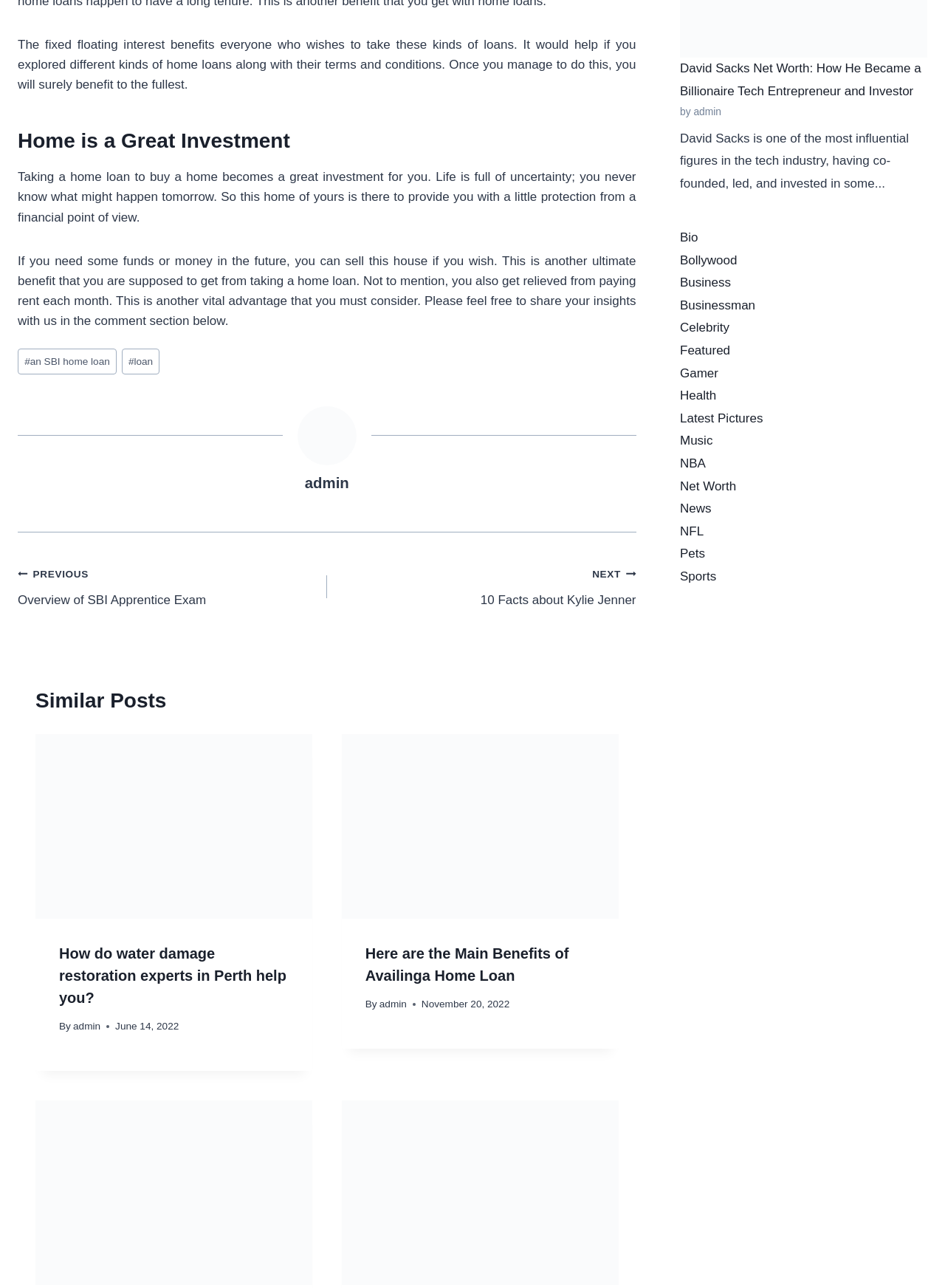Using the information shown in the image, answer the question with as much detail as possible: What is the title of the first similar post?

The first similar post is an article with a heading 'How do water damage restoration experts in Perth help you?' and an image with the same title.